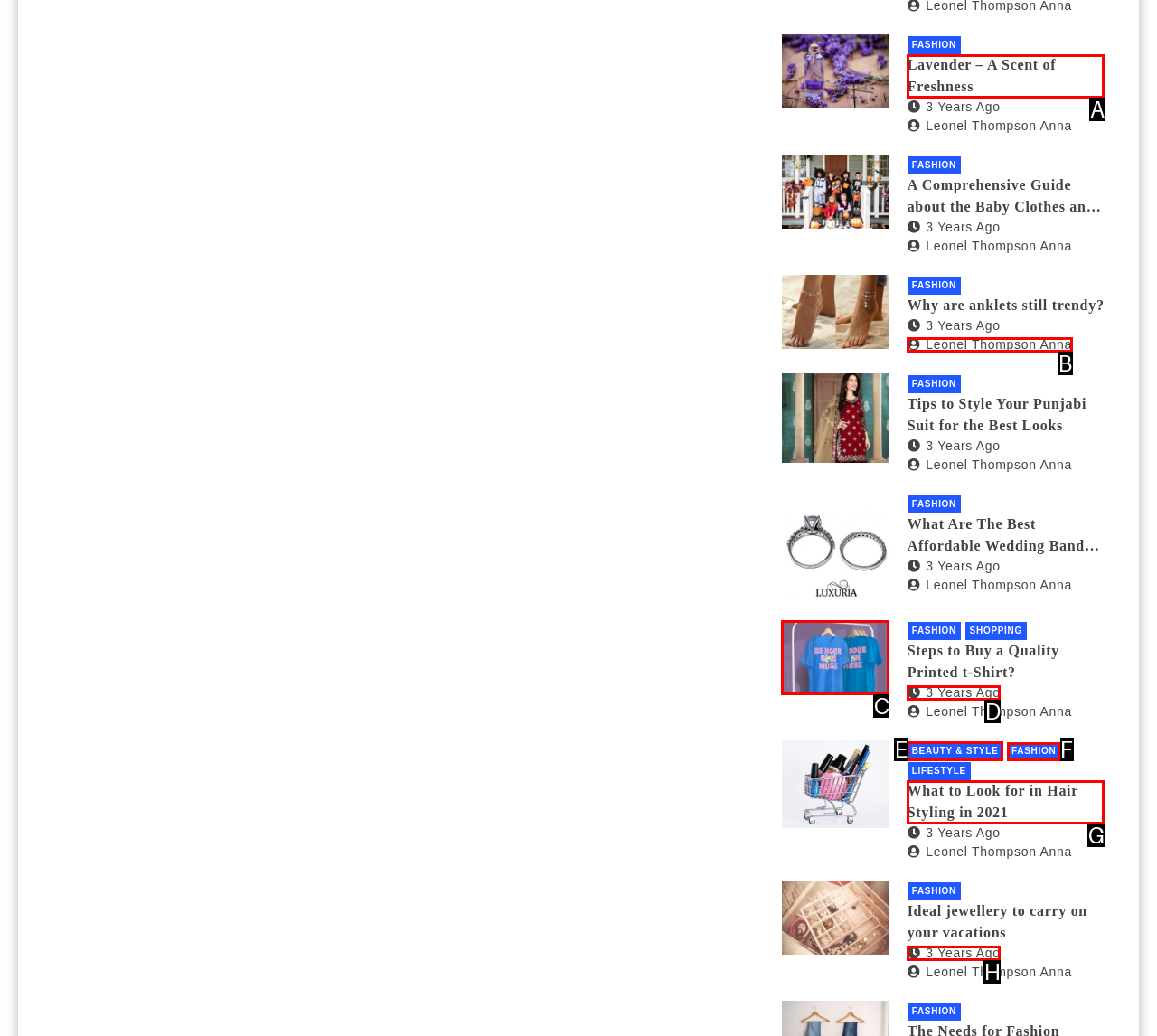To complete the task: Explore the 'BEAUTY & STYLE' category, which option should I click? Answer with the appropriate letter from the provided choices.

E